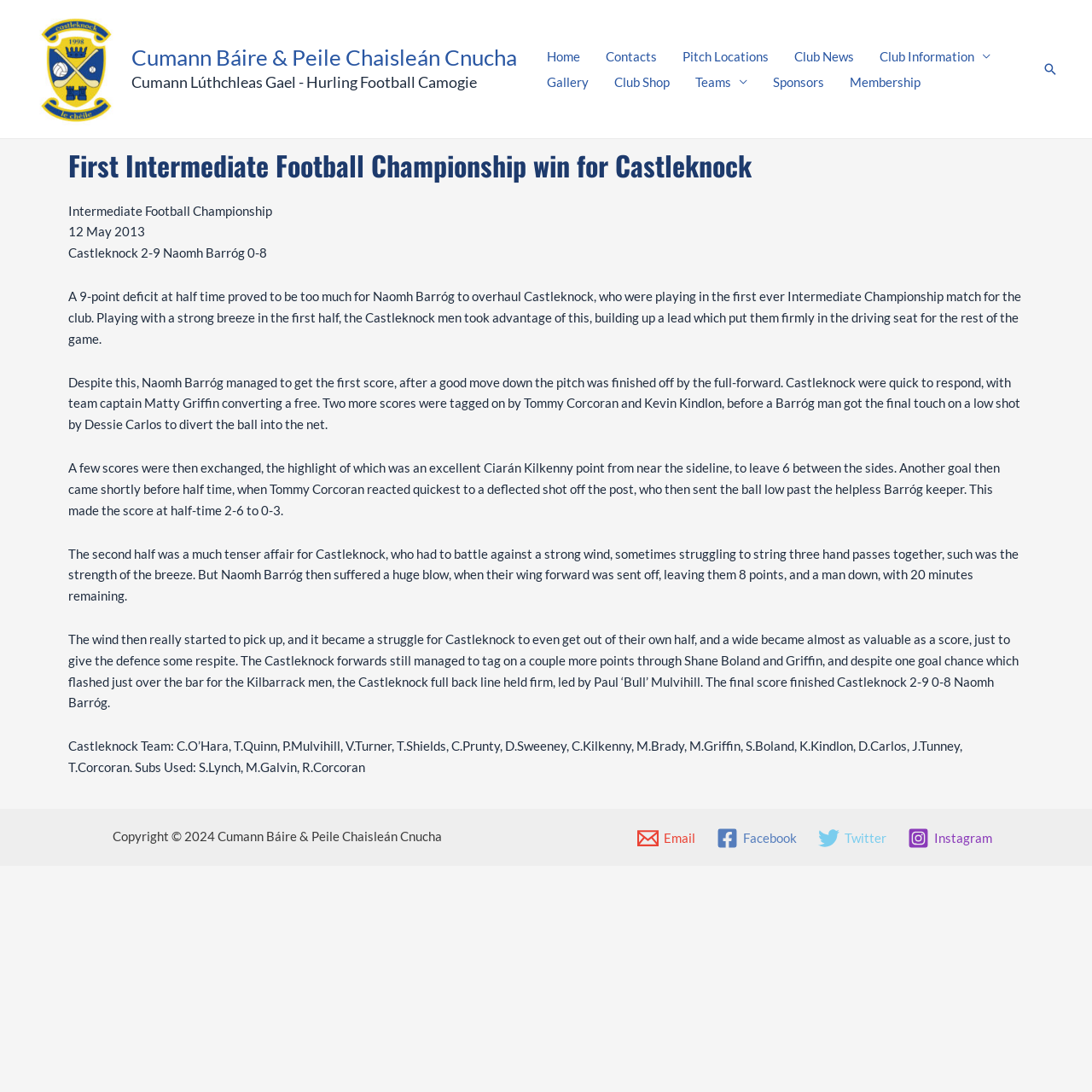Locate the bounding box coordinates of the area where you should click to accomplish the instruction: "Check the Club Information page".

[0.794, 0.04, 0.919, 0.063]